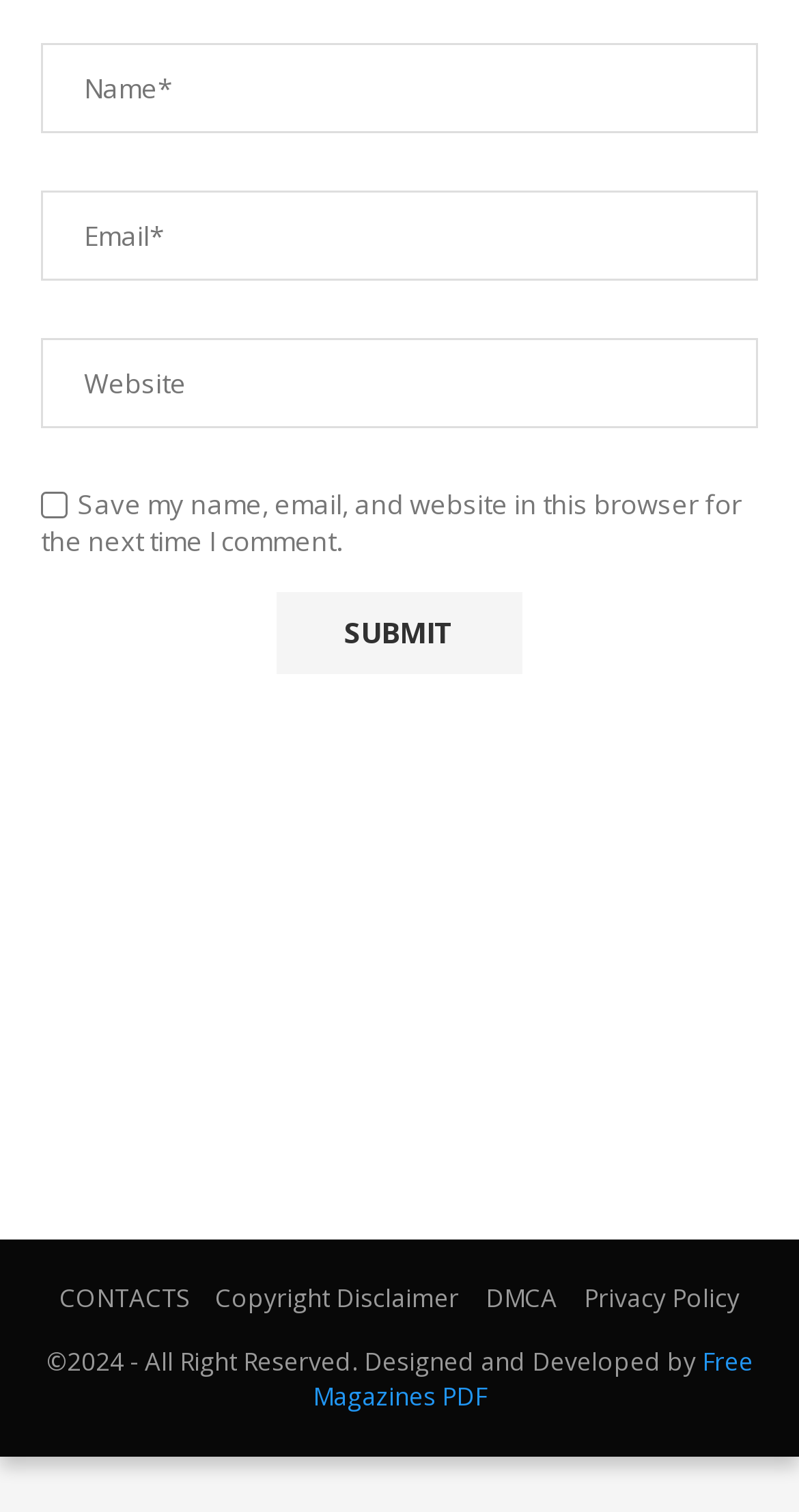Determine the bounding box coordinates of the section to be clicked to follow the instruction: "Enter your name". The coordinates should be given as four float numbers between 0 and 1, formatted as [left, top, right, bottom].

[0.051, 0.029, 0.949, 0.088]